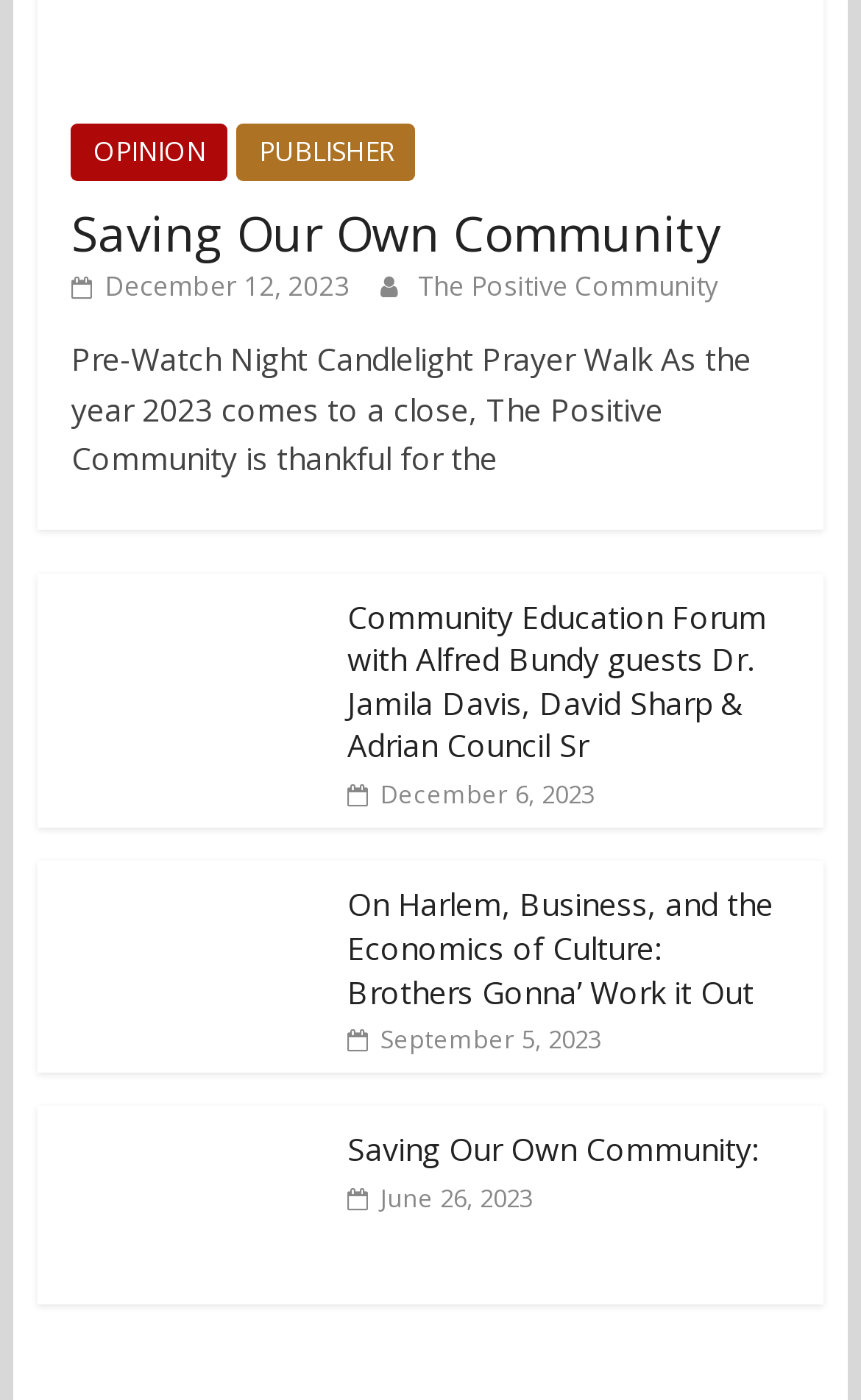How many images are on this page?
Please utilize the information in the image to give a detailed response to the question.

I counted the number of figure elements on the page, which are associated with images. There are four figure elements, each containing an image.